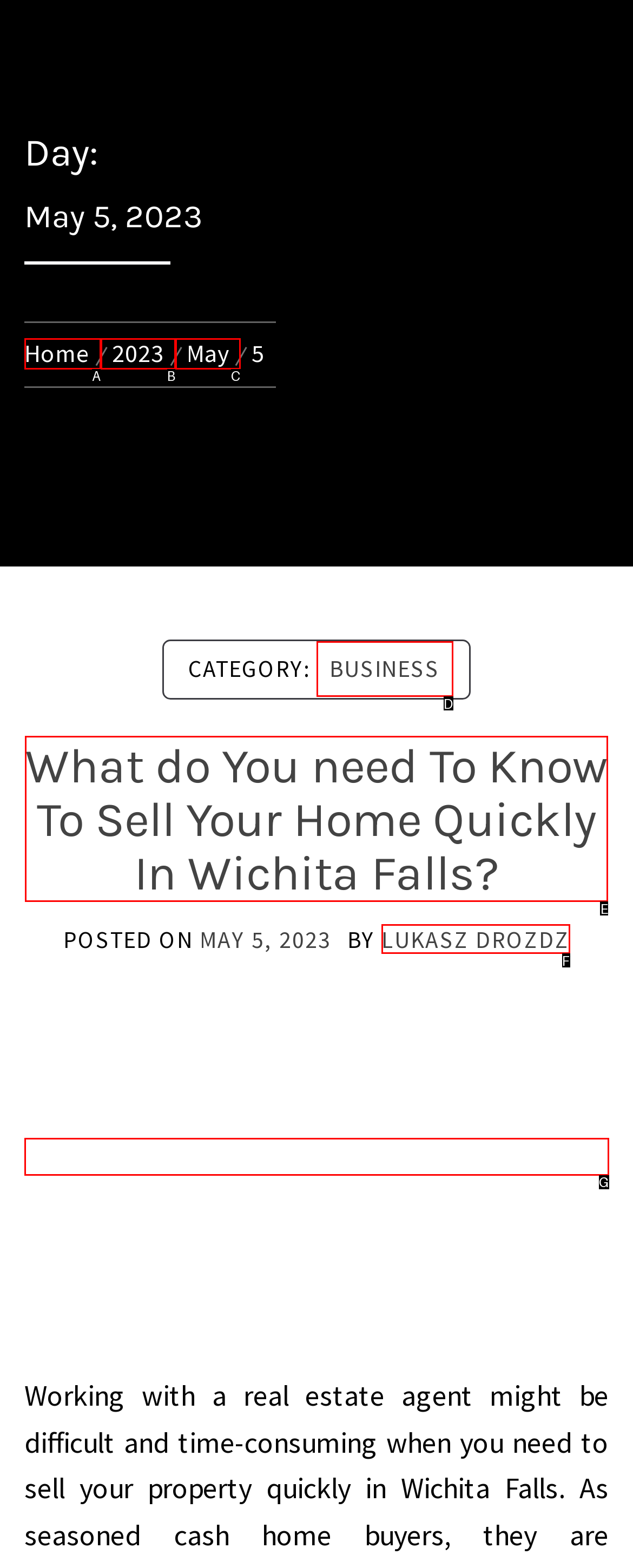Using the provided description: Business, select the most fitting option and return its letter directly from the choices.

D